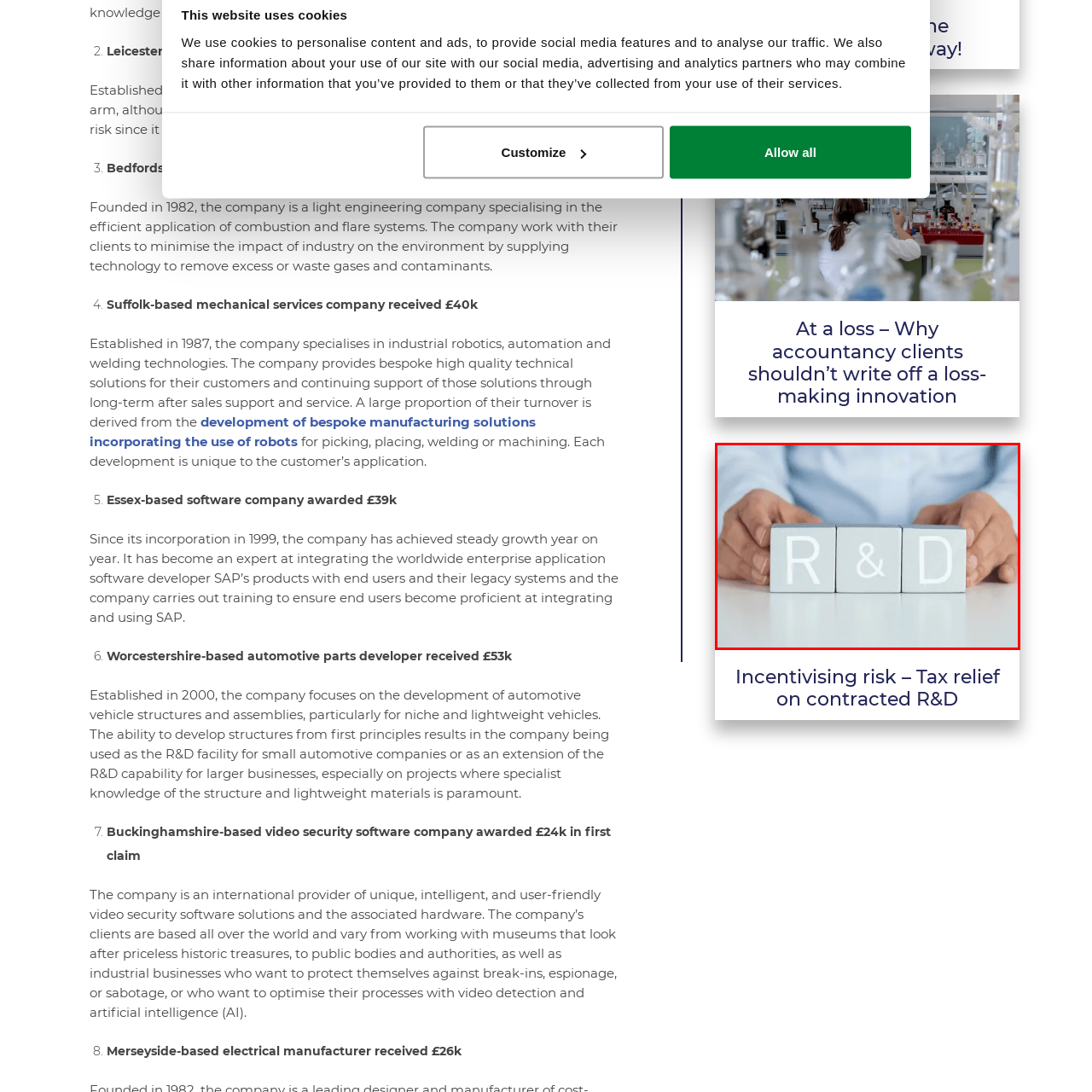What color is the person's shirt?
Observe the image marked by the red bounding box and answer in detail.

The person in the image appears to be dressed in a light blue shirt, suggesting a professional environment.